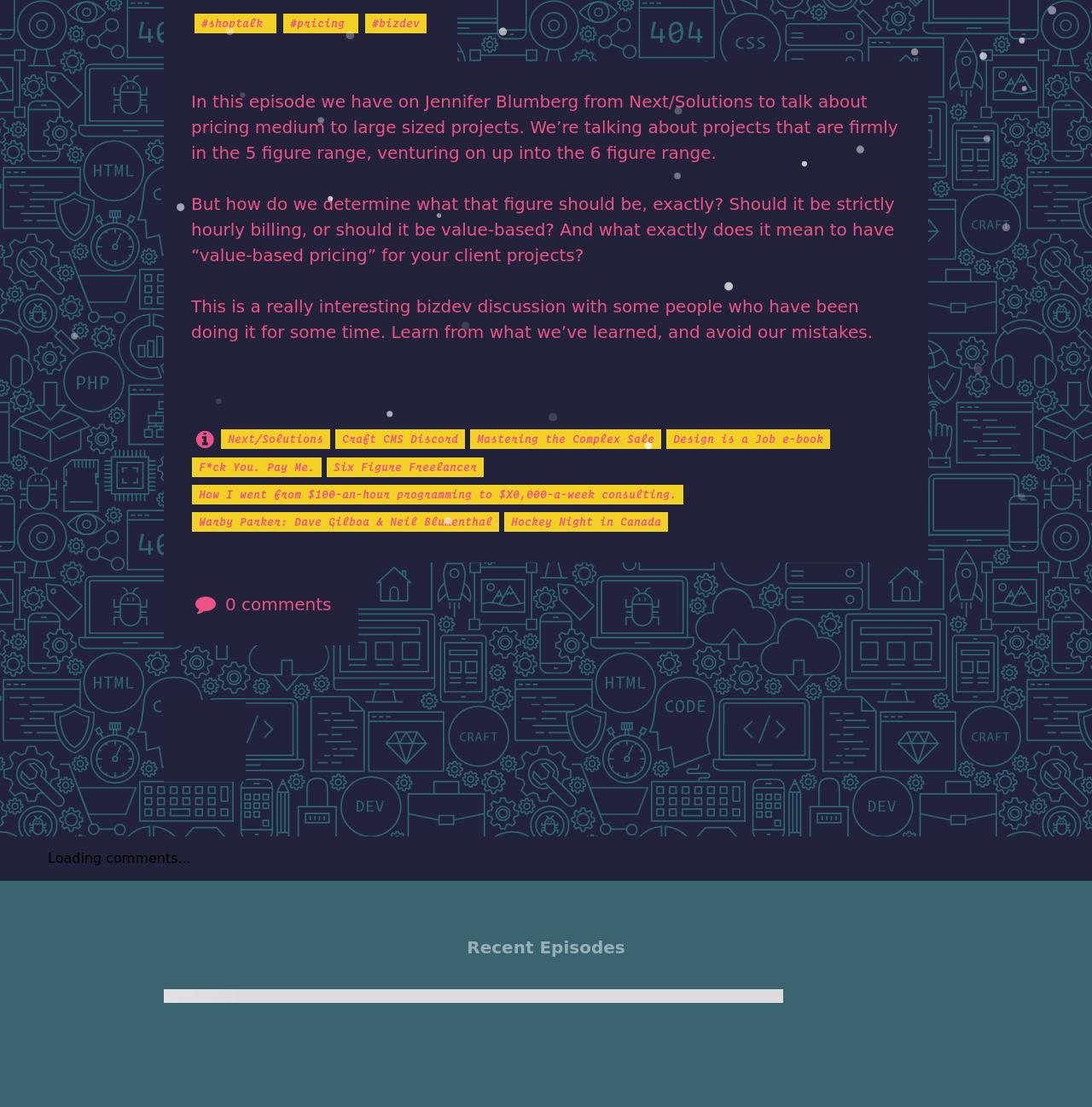Determine the bounding box coordinates (top-left x, top-left y, bottom-right x, bottom-right y) of the UI element described in the following text: Next/Solutions

[0.202, 0.388, 0.302, 0.406]